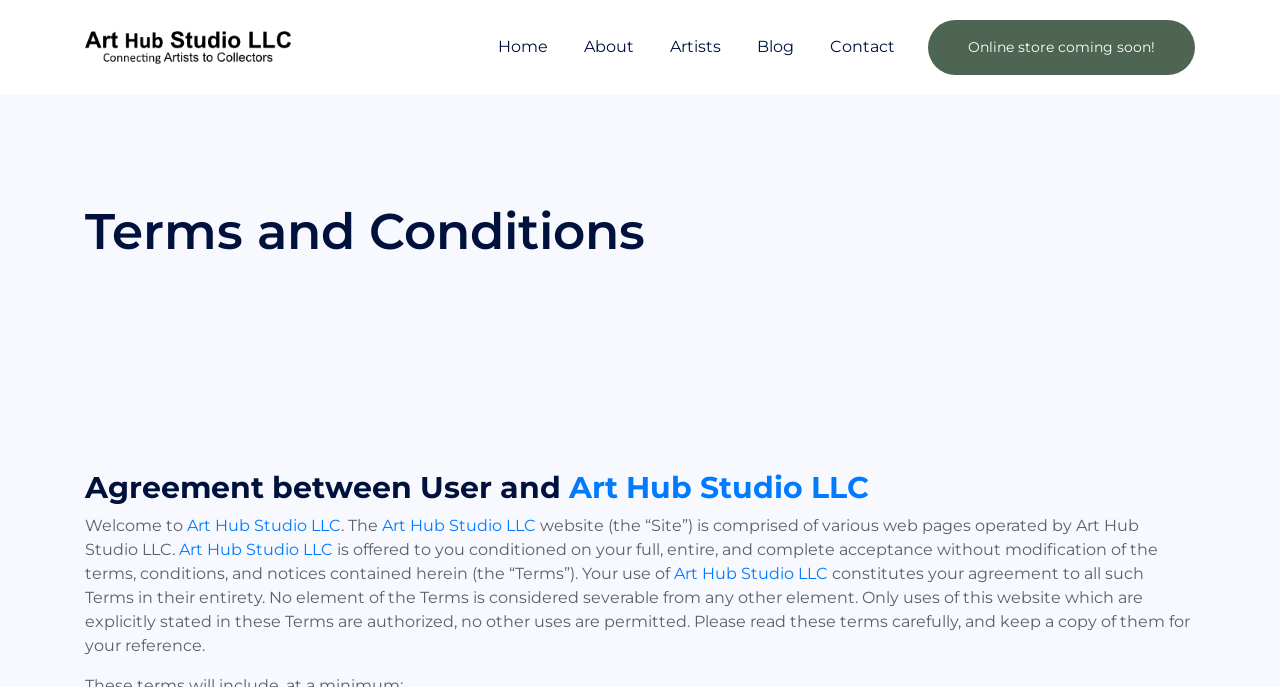Locate the bounding box coordinates of the clickable area to execute the instruction: "Check Online store coming soon!". Provide the coordinates as four float numbers between 0 and 1, represented as [left, top, right, bottom].

[0.725, 0.029, 0.934, 0.109]